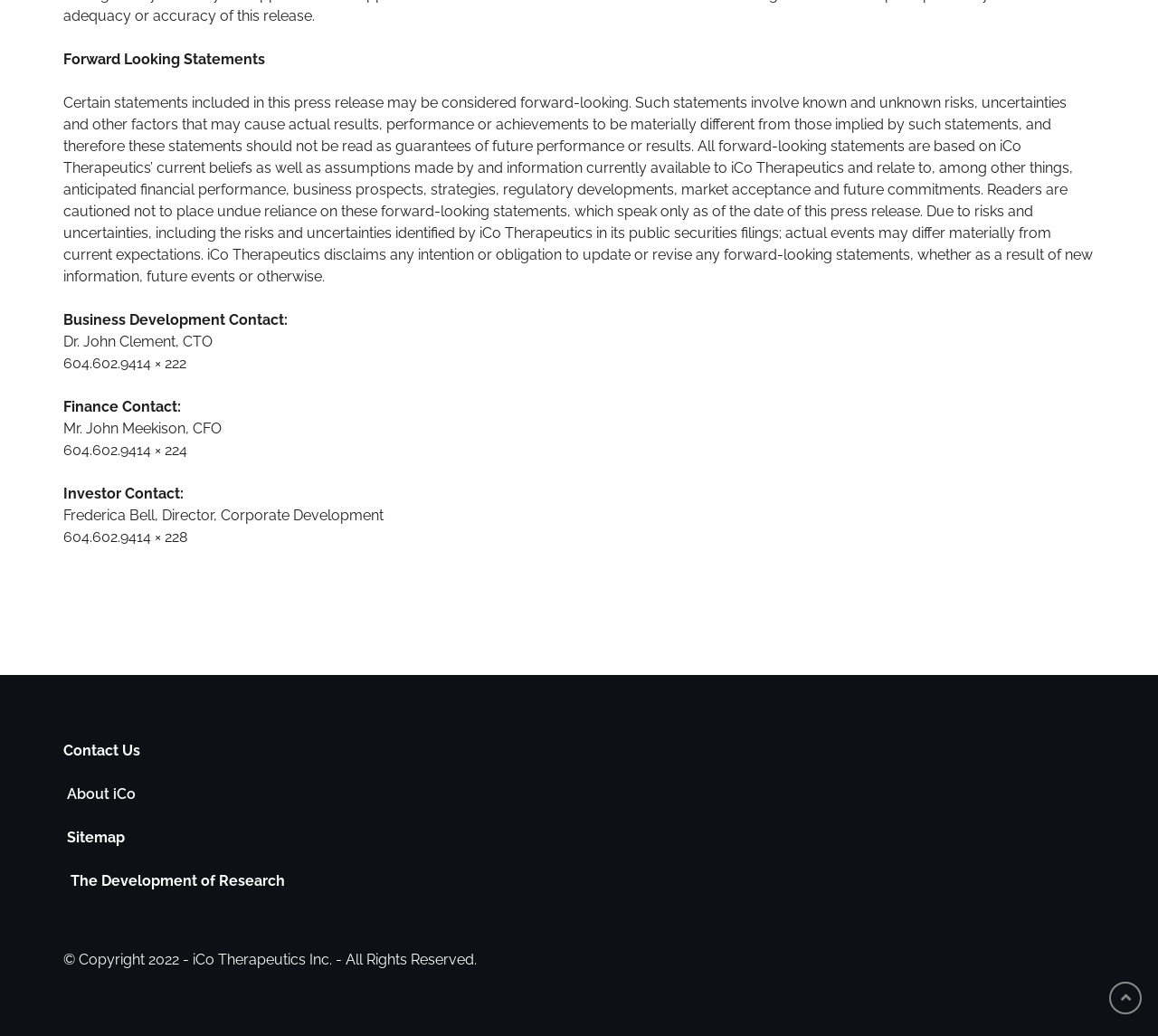What is the company's disclaimer about forward-looking statements? Based on the image, give a response in one word or a short phrase.

Do not read as guarantees